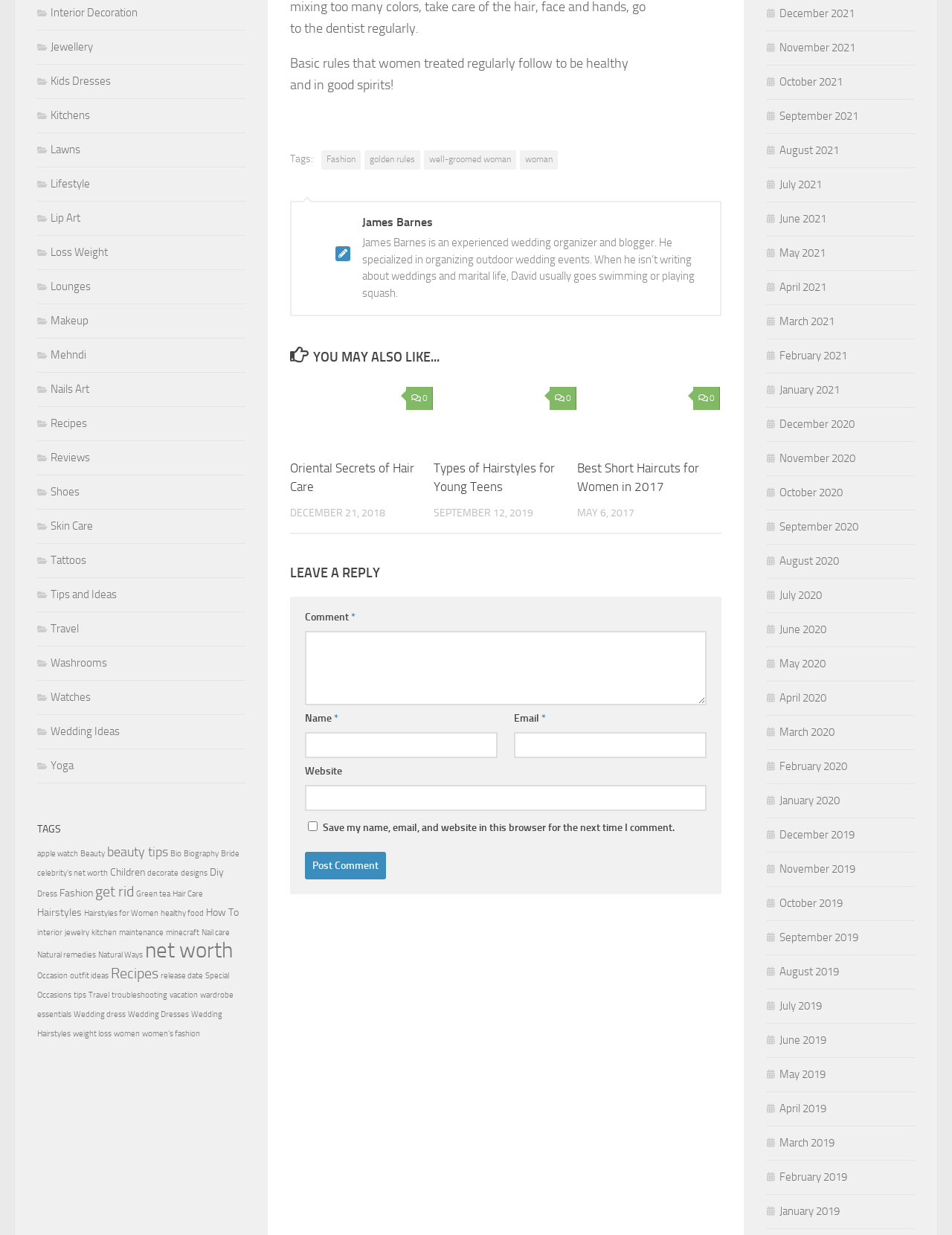Determine the bounding box coordinates for the area that should be clicked to carry out the following instruction: "Click on the 'Interior Decoration' link".

[0.039, 0.005, 0.145, 0.016]